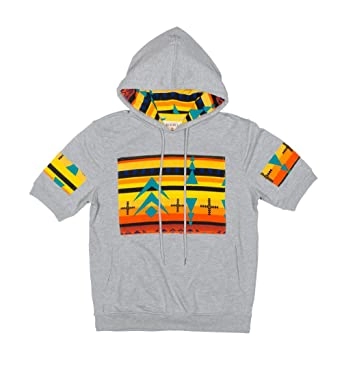What is the purpose of the drawstrings?
Observe the image and answer the question with a one-word or short phrase response.

To adjust the fit